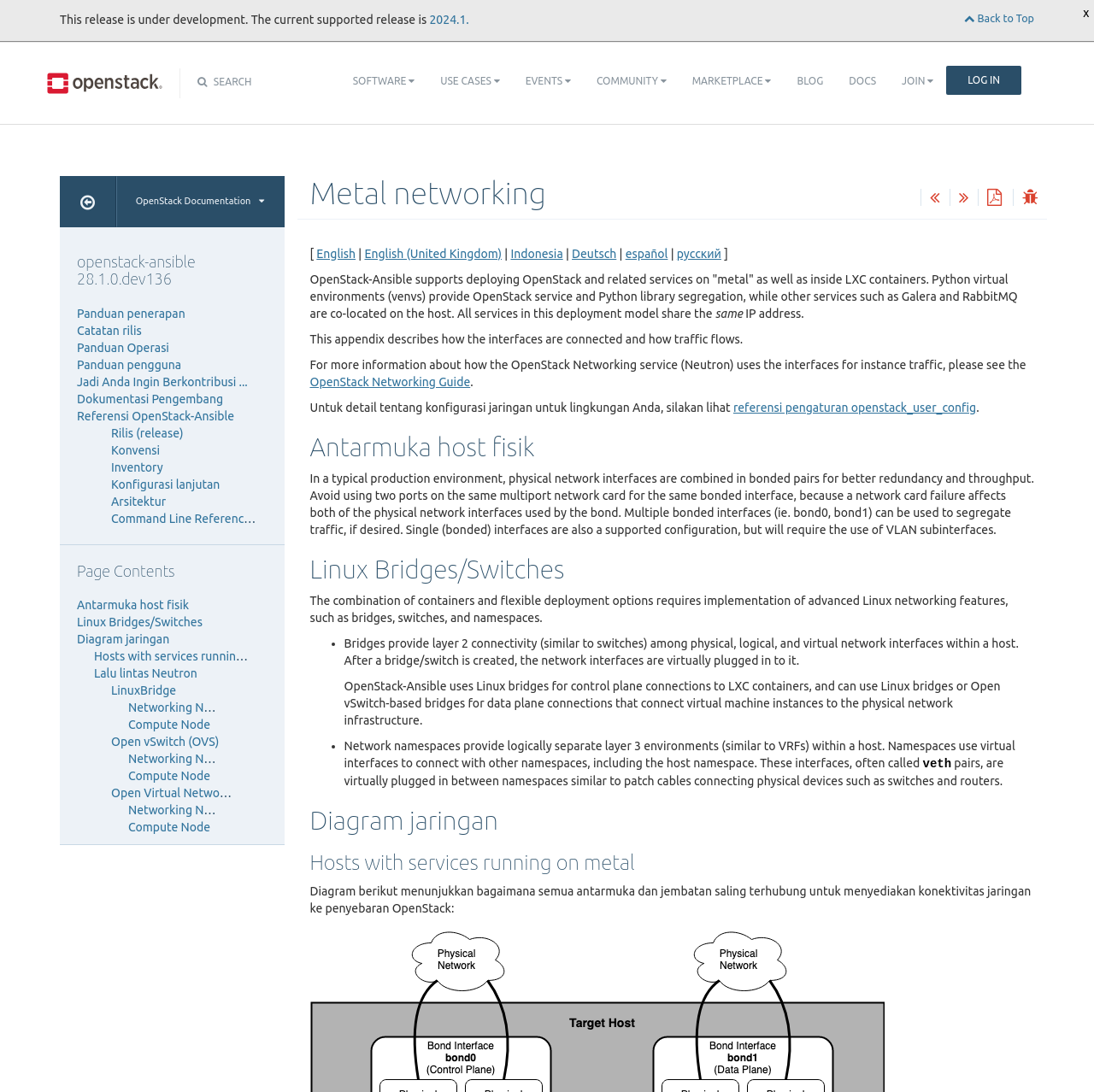Please identify the bounding box coordinates of the element's region that should be clicked to execute the following instruction: "Go to 'DOCS'". The bounding box coordinates must be four float numbers between 0 and 1, i.e., [left, top, right, bottom].

[0.764, 0.055, 0.813, 0.094]